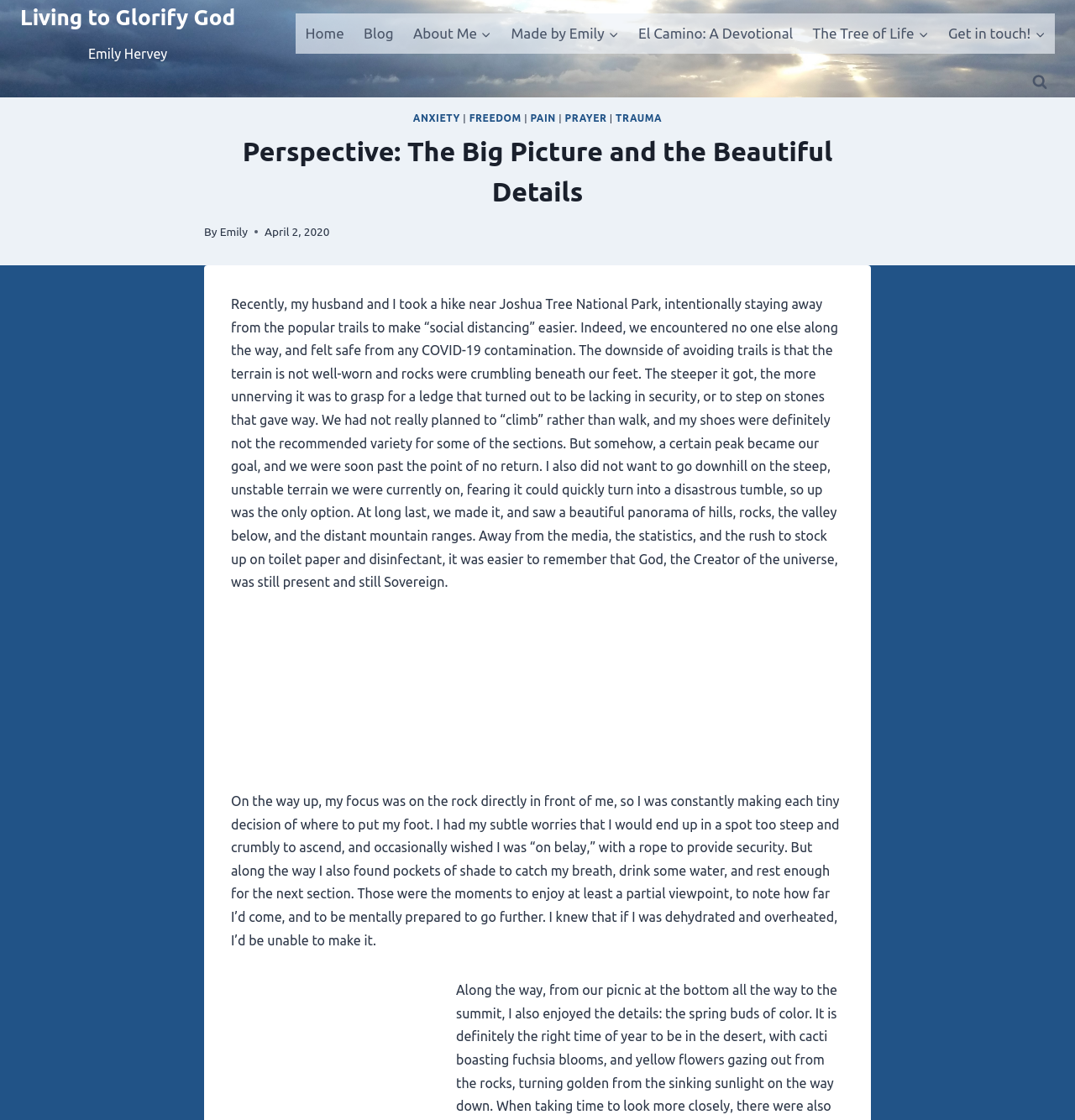How many links are in the primary navigation?
Examine the screenshot and reply with a single word or phrase.

7